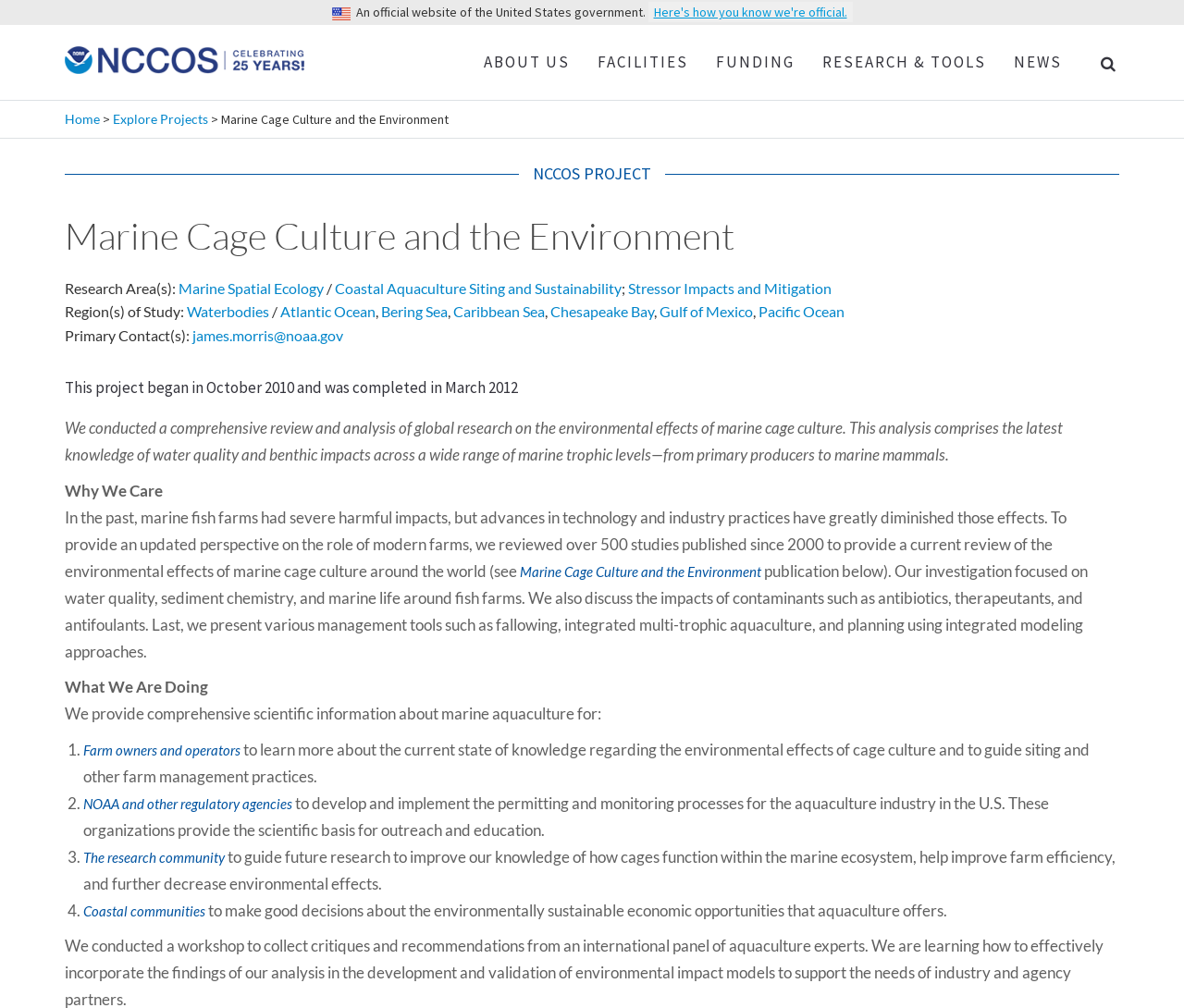Using the details in the image, give a detailed response to the question below:
What is the main topic of this webpage?

Based on the webpage content, the main topic is about the environmental effects of marine cage culture, which is evident from the heading and the detailed text describing the research and analysis conducted on this topic.